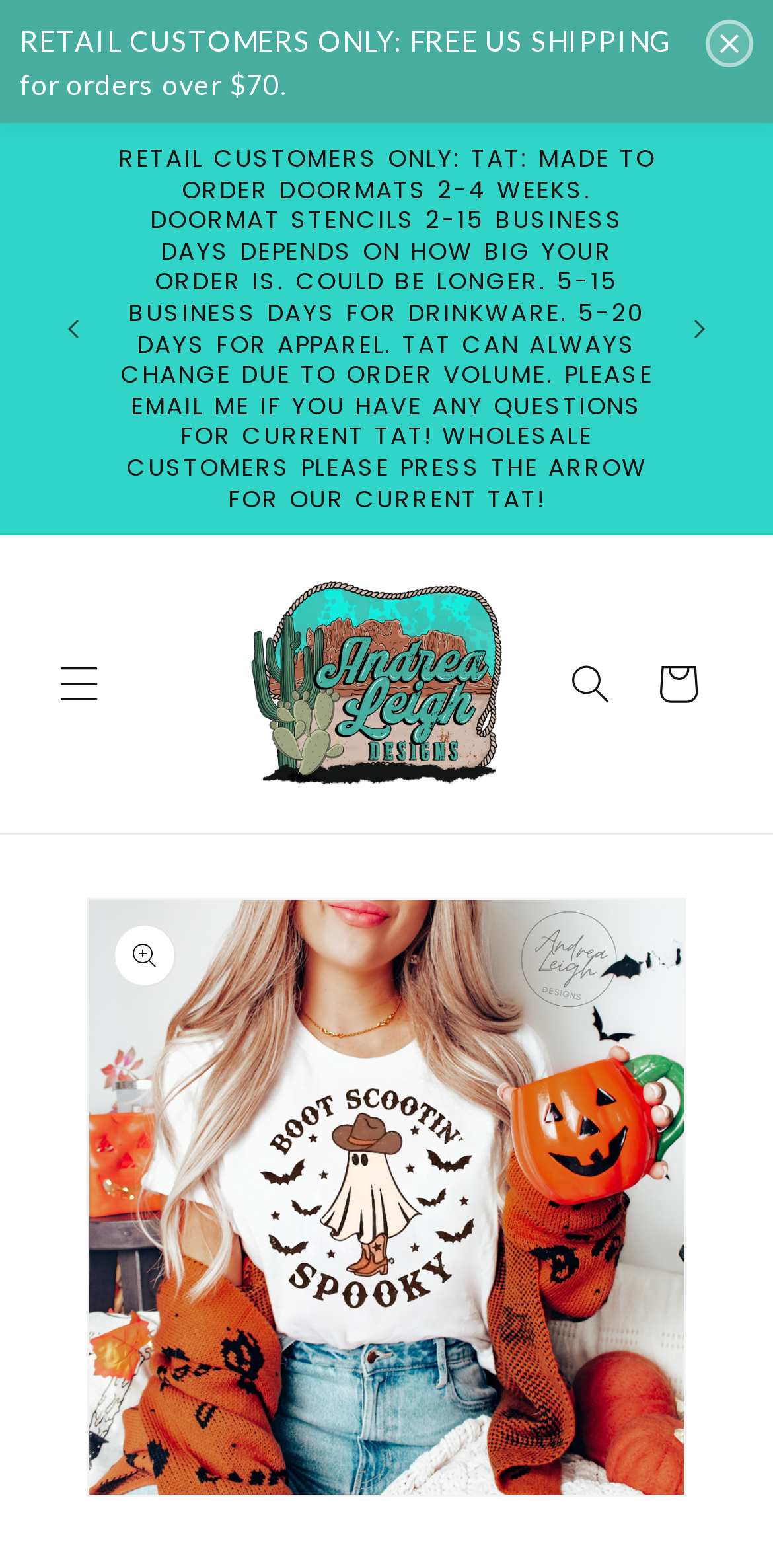Using the details in the image, give a detailed response to the question below:
Where is the search button located?

I found the search button by looking at the bounding box coordinates of the button element, which indicates that it is located at the top right corner of the page.